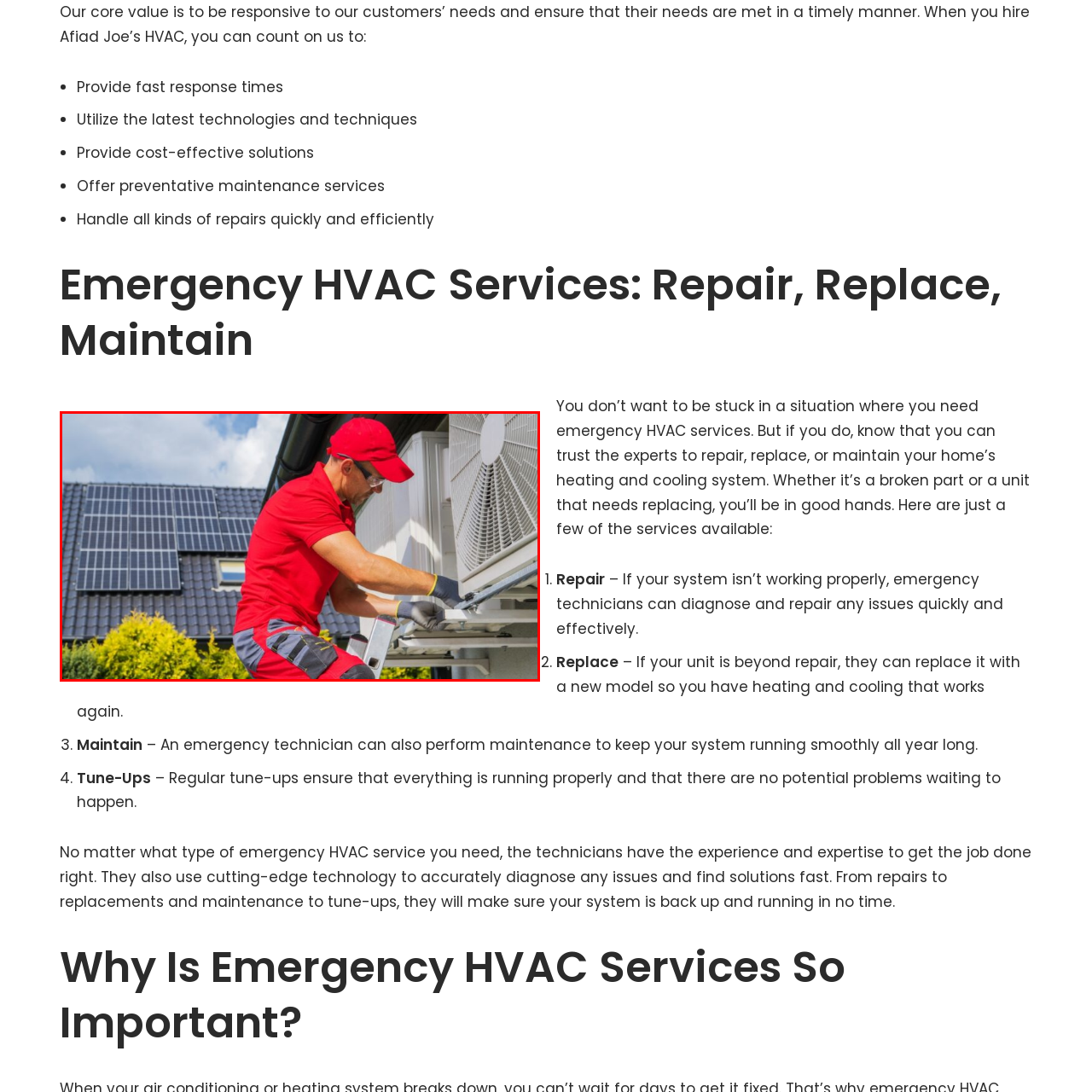Inspect the area enclosed by the red box and reply to the question using only one word or a short phrase: 
What is on the roof of the modern home?

Solar panels